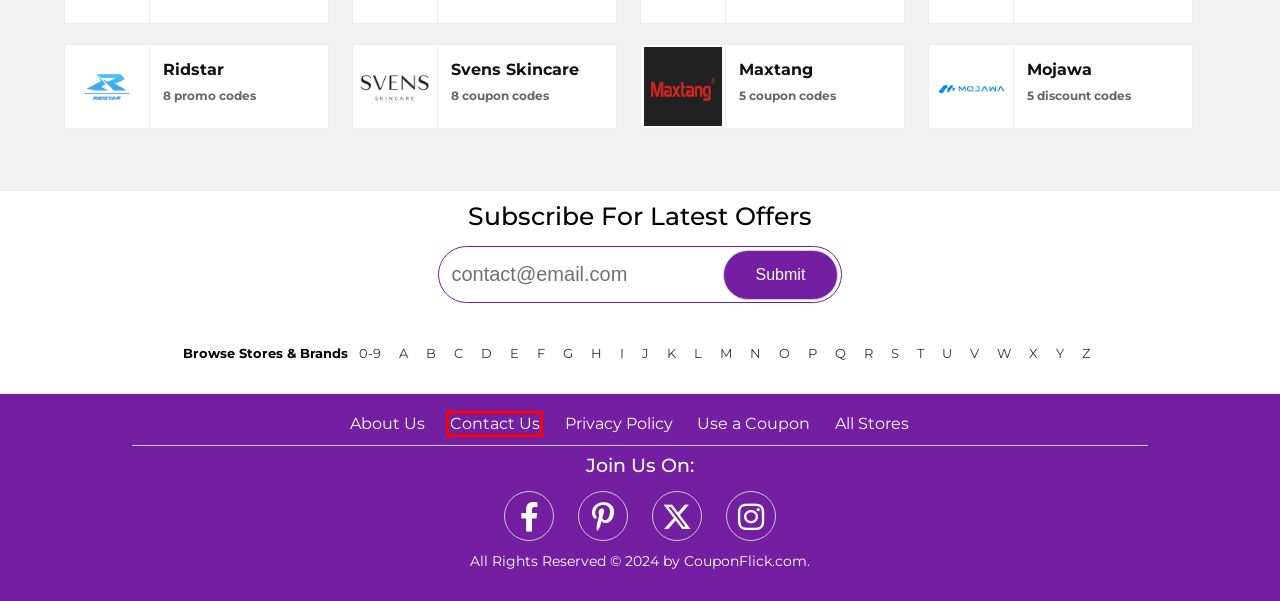Look at the screenshot of a webpage where a red rectangle bounding box is present. Choose the webpage description that best describes the new webpage after clicking the element inside the red bounding box. Here are the candidates:
A. Contact Us For Questions - CouponFlick
B. $10 OFF Alibris (Verified) Coupon Code - CouponFlick Jun 2024
C. About Us - CouponFlick
D. Get 45% OFF Maxtang Coupon Code & Promo Code Jun 2024
E. Privacy Policy - CouponFlick
F. Up to 60% librerie coop Coupon Codes & librerie coop Discounts Jun 2024
G. GET 401% OFF Svens Skincare Coupon Code & Promos Jun 2024
H. HOW TO USE COUPON CODE

A